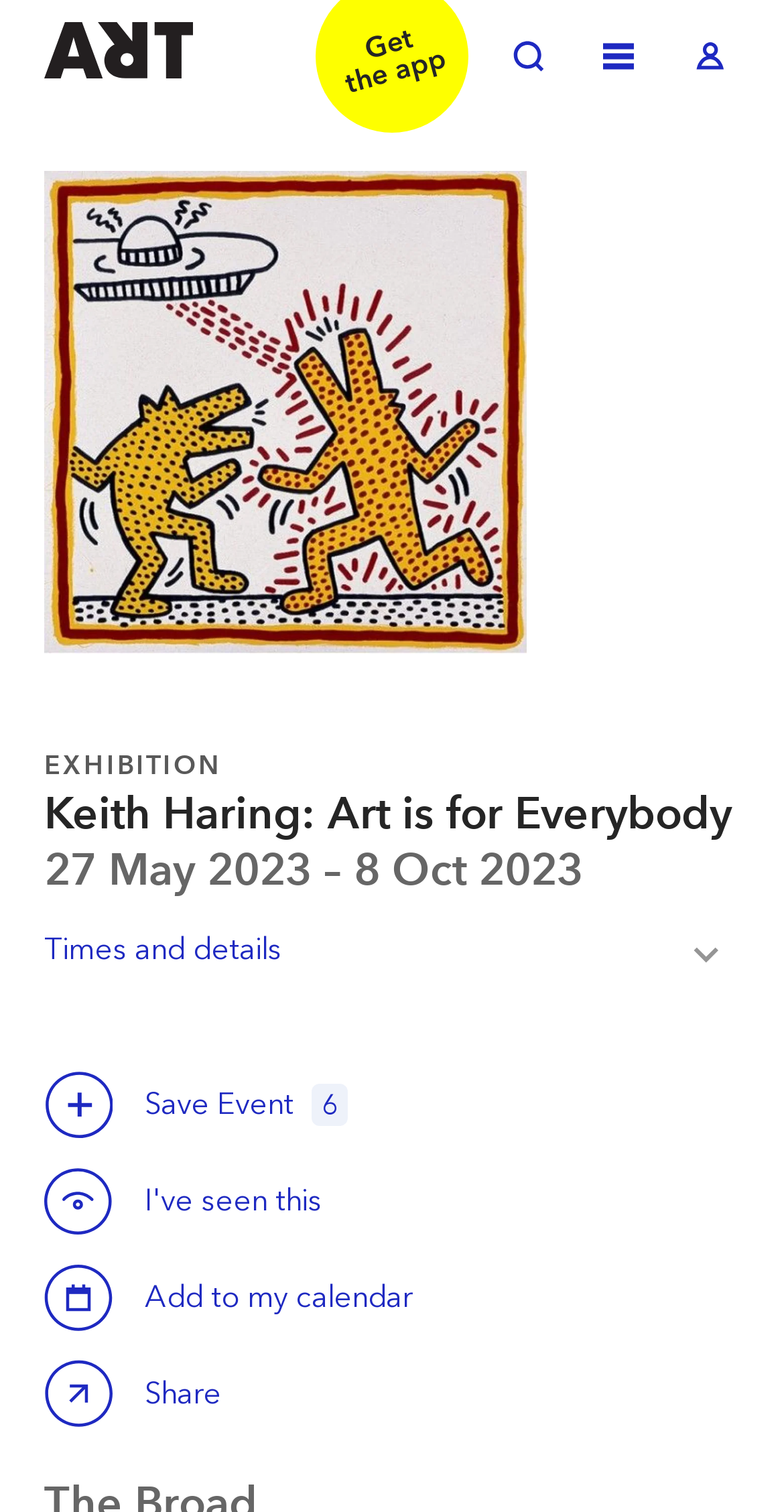Show the bounding box coordinates of the element that should be clicked to complete the task: "Share Keith Haring: Art is for Everybody".

[0.056, 0.899, 0.295, 0.949]